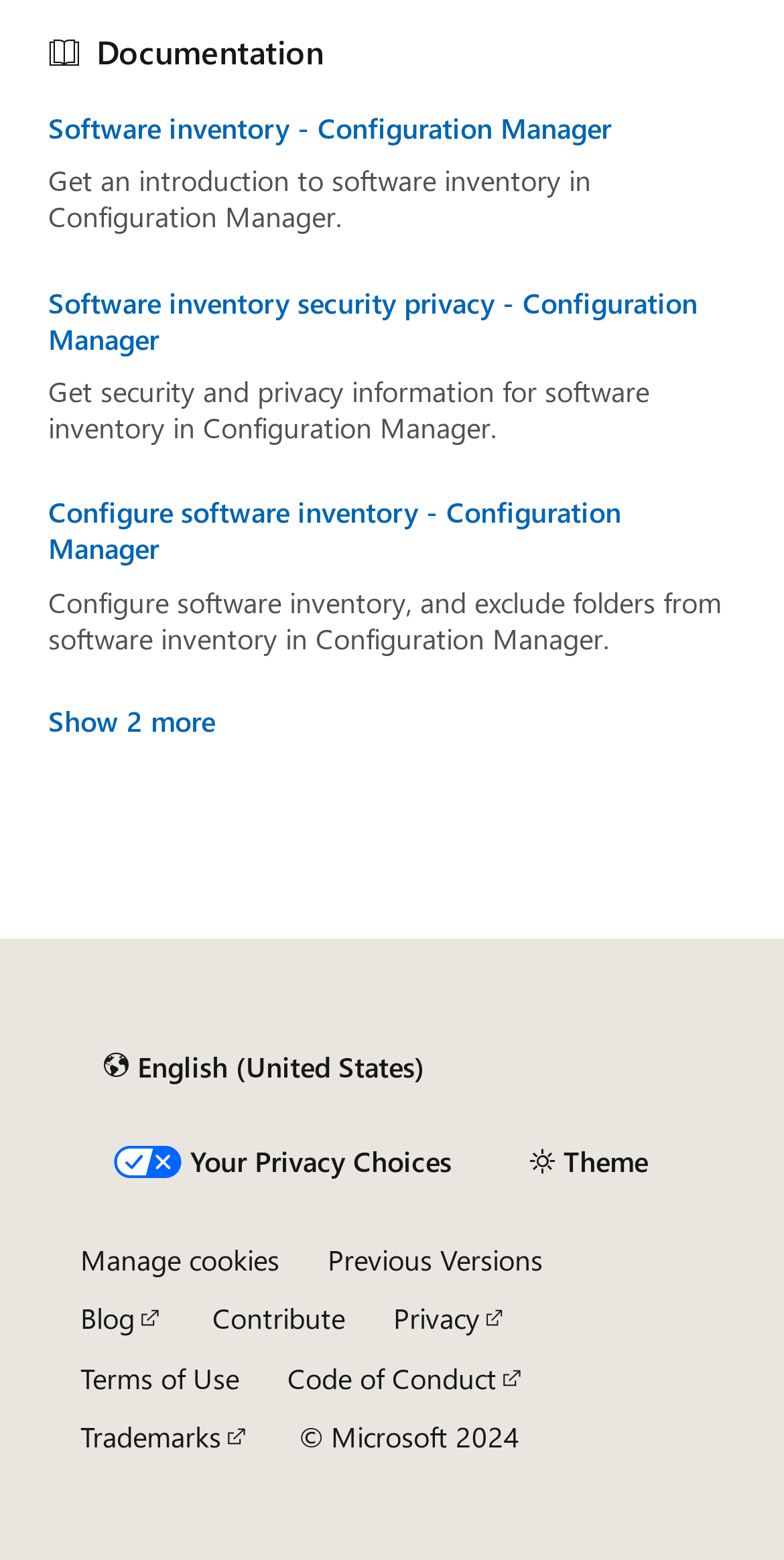Use a single word or phrase to answer the question: What is the main topic of the webpage?

Software inventory